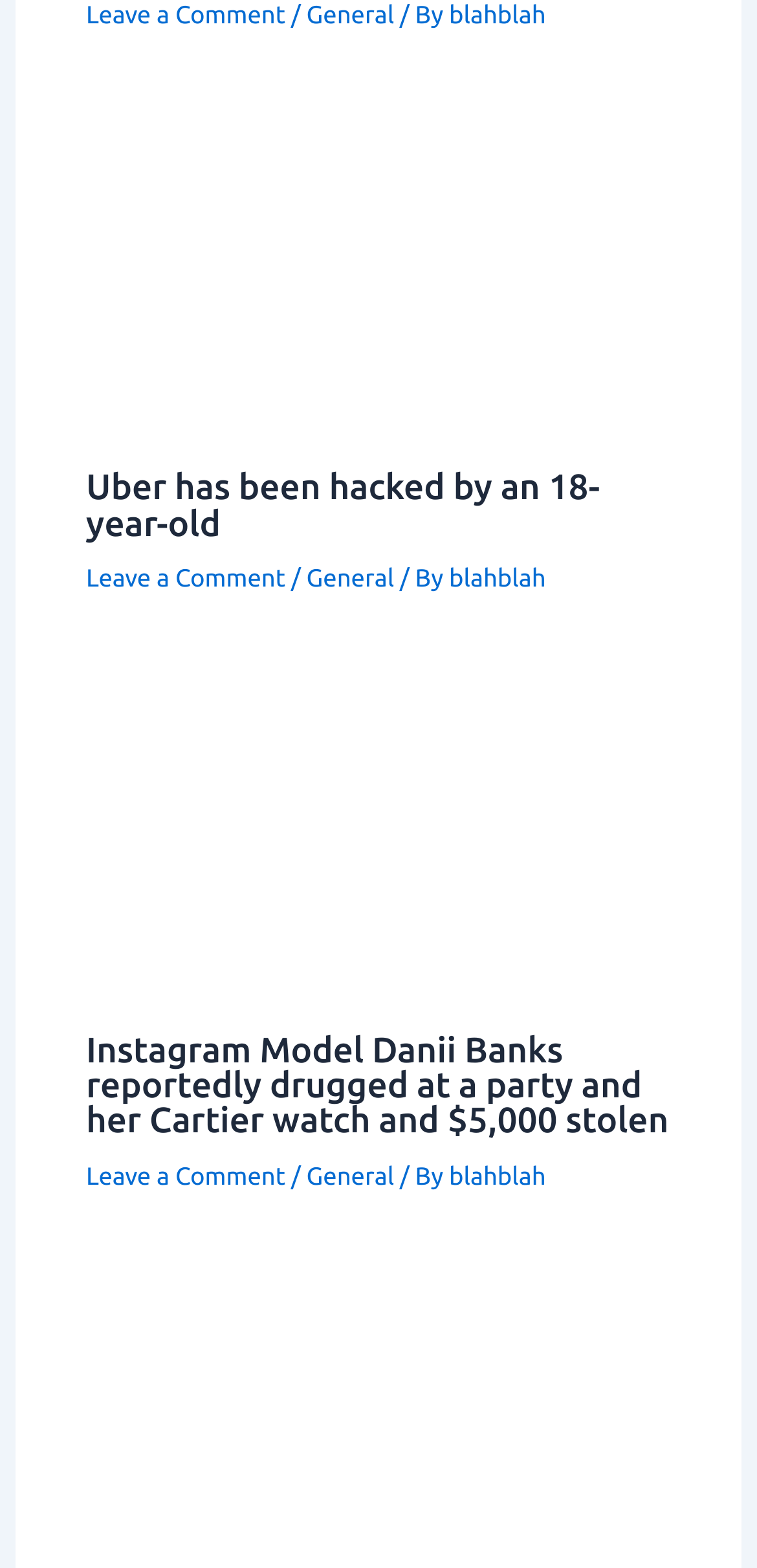Determine the bounding box coordinates of the UI element described below. Use the format (top-left x, top-left y, bottom-right x, bottom-right y) with floating point numbers between 0 and 1: blahblah

[0.593, 0.742, 0.721, 0.759]